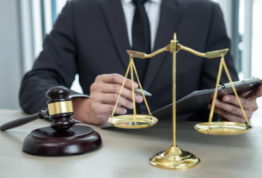Using the information in the image, could you please answer the following question in detail:
What type of environment is the setting?

The setting features large windows, which suggests a professional environment filled with natural light, indicating a formal and organized workspace.